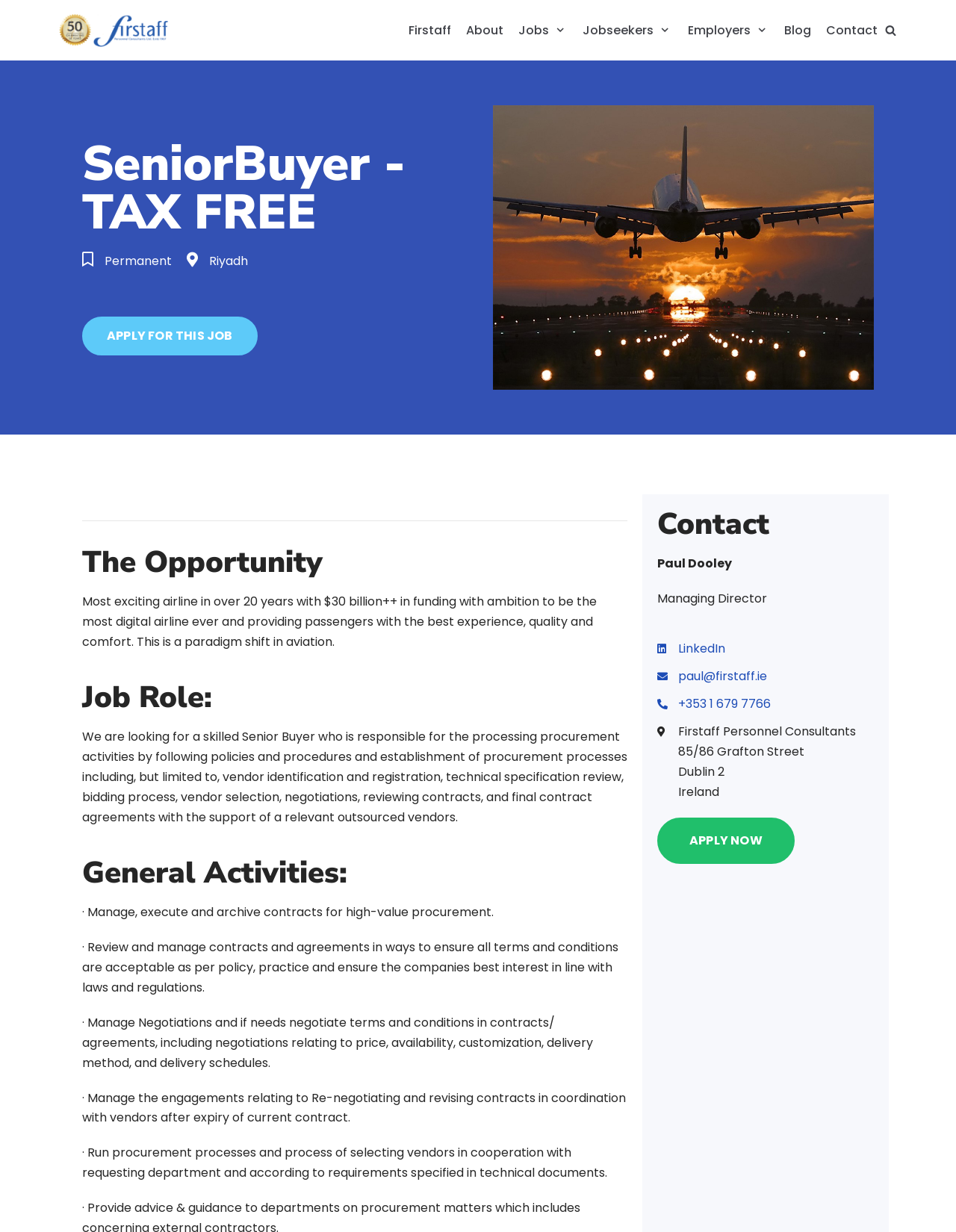Calculate the bounding box coordinates of the UI element given the description: "Jobseekers".

[0.61, 0.017, 0.704, 0.032]